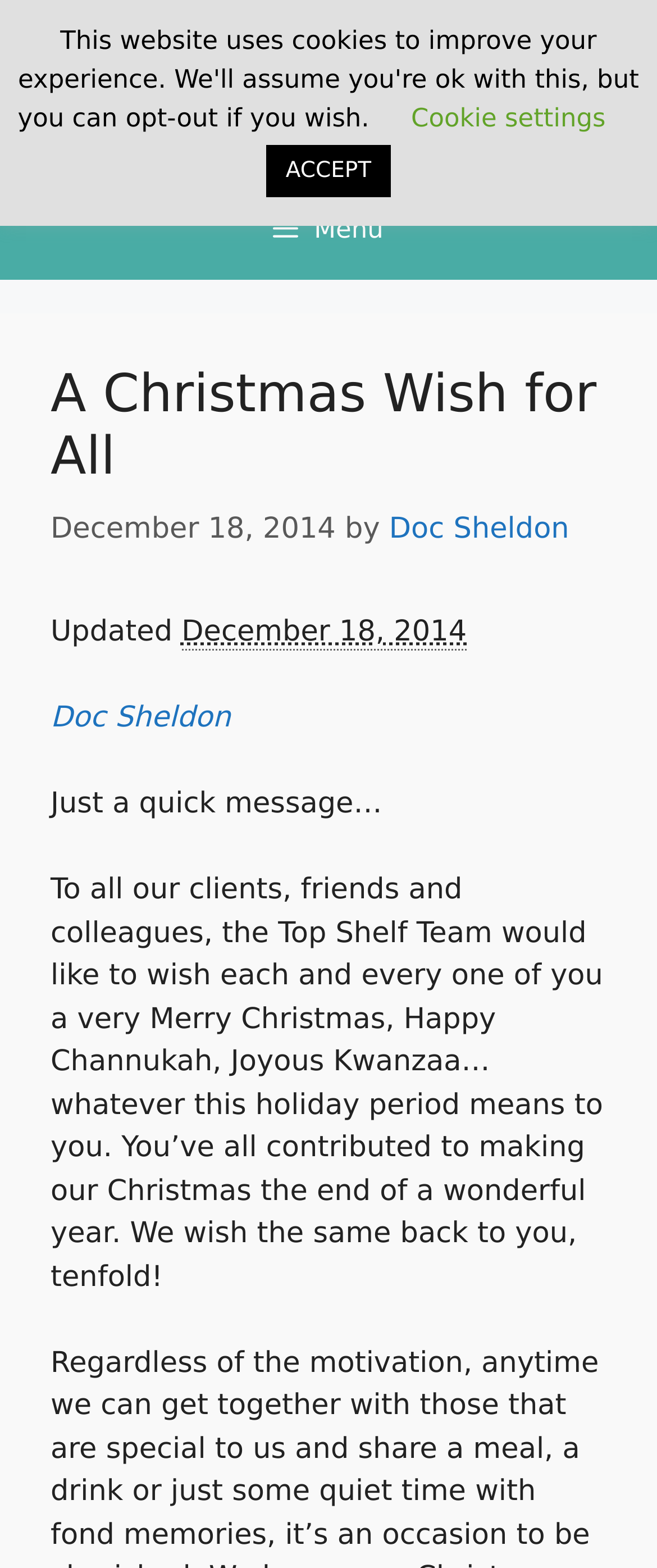Respond concisely with one word or phrase to the following query:
What is the date of the article?

December 18, 2014